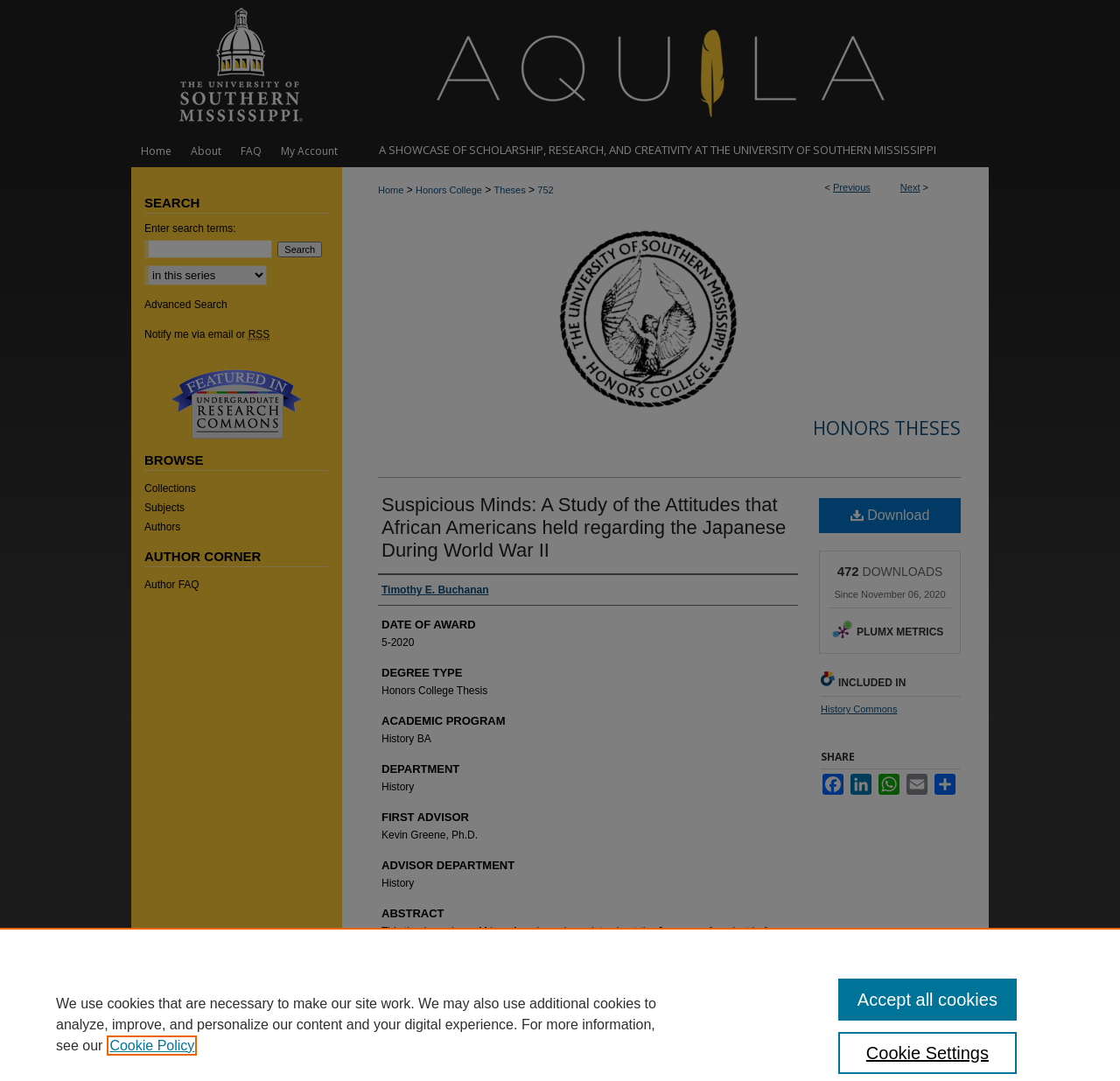Please identify the bounding box coordinates of the clickable area that will fulfill the following instruction: "Share on Facebook". The coordinates should be in the format of four float numbers between 0 and 1, i.e., [left, top, right, bottom].

[0.733, 0.716, 0.755, 0.735]